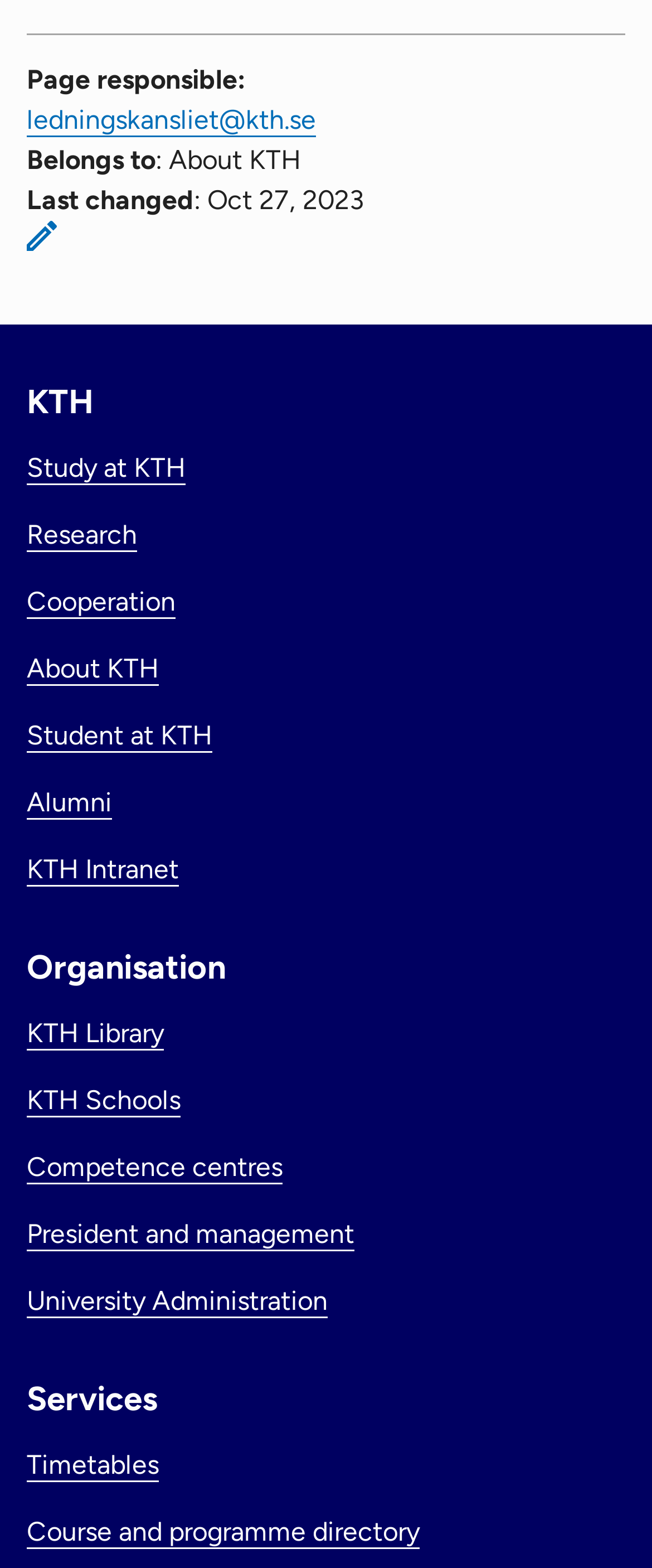Determine the bounding box coordinates of the region to click in order to accomplish the following instruction: "Check the Timetables". Provide the coordinates as four float numbers between 0 and 1, specifically [left, top, right, bottom].

[0.041, 0.924, 0.244, 0.944]